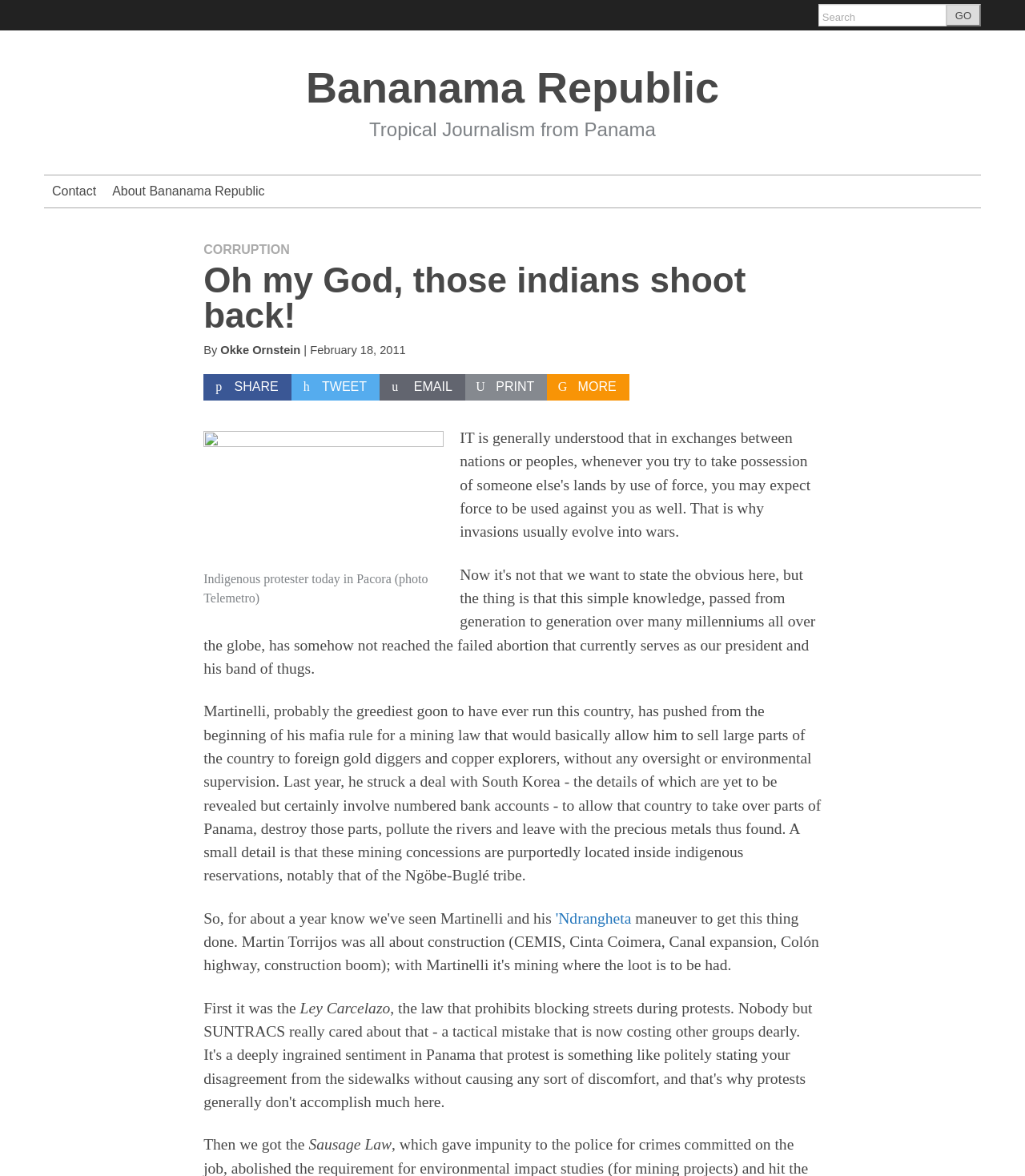Who is the author of the article?
We need a detailed and meticulous answer to the question.

The author of the article can be found in the link element 'Okke Ornstein' which is a child of the heading element 'ByOkke Ornstein | February 18, 2011'. This link element is a sibling of a time element, indicating that it is related to the authorship of the article.